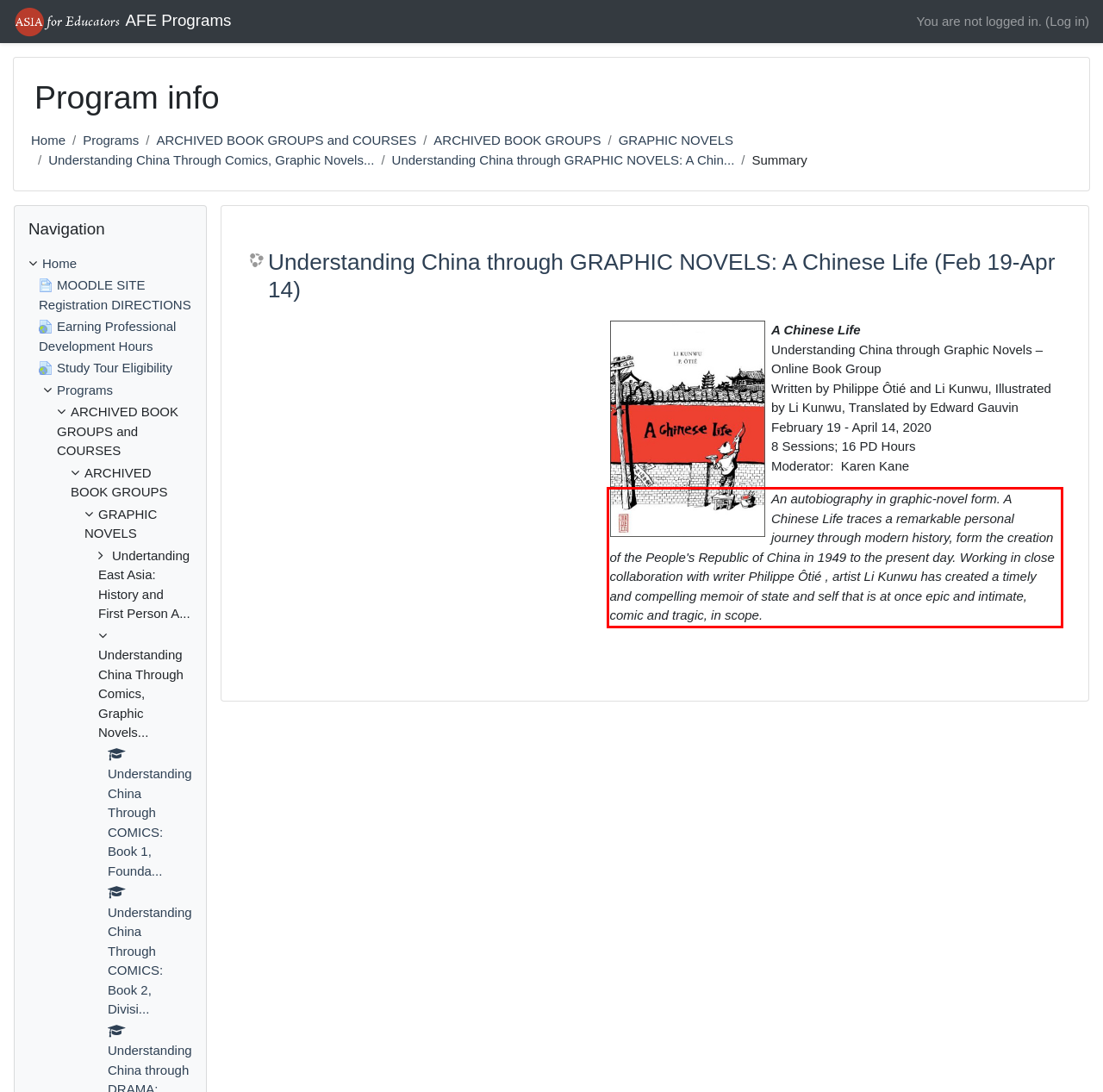View the screenshot of the webpage and identify the UI element surrounded by a red bounding box. Extract the text contained within this red bounding box.

An autobiography in graphic-novel form. A Chinese Life traces a remarkable personal journey through modern history, form the creation of the People's Republic of China in 1949 to the present day. Working in close collaboration with writer Philippe Ôtié , artist Li Kunwu has created a timely and compelling memoir of state and self that is at once epic and intimate, comic and tragic, in scope.